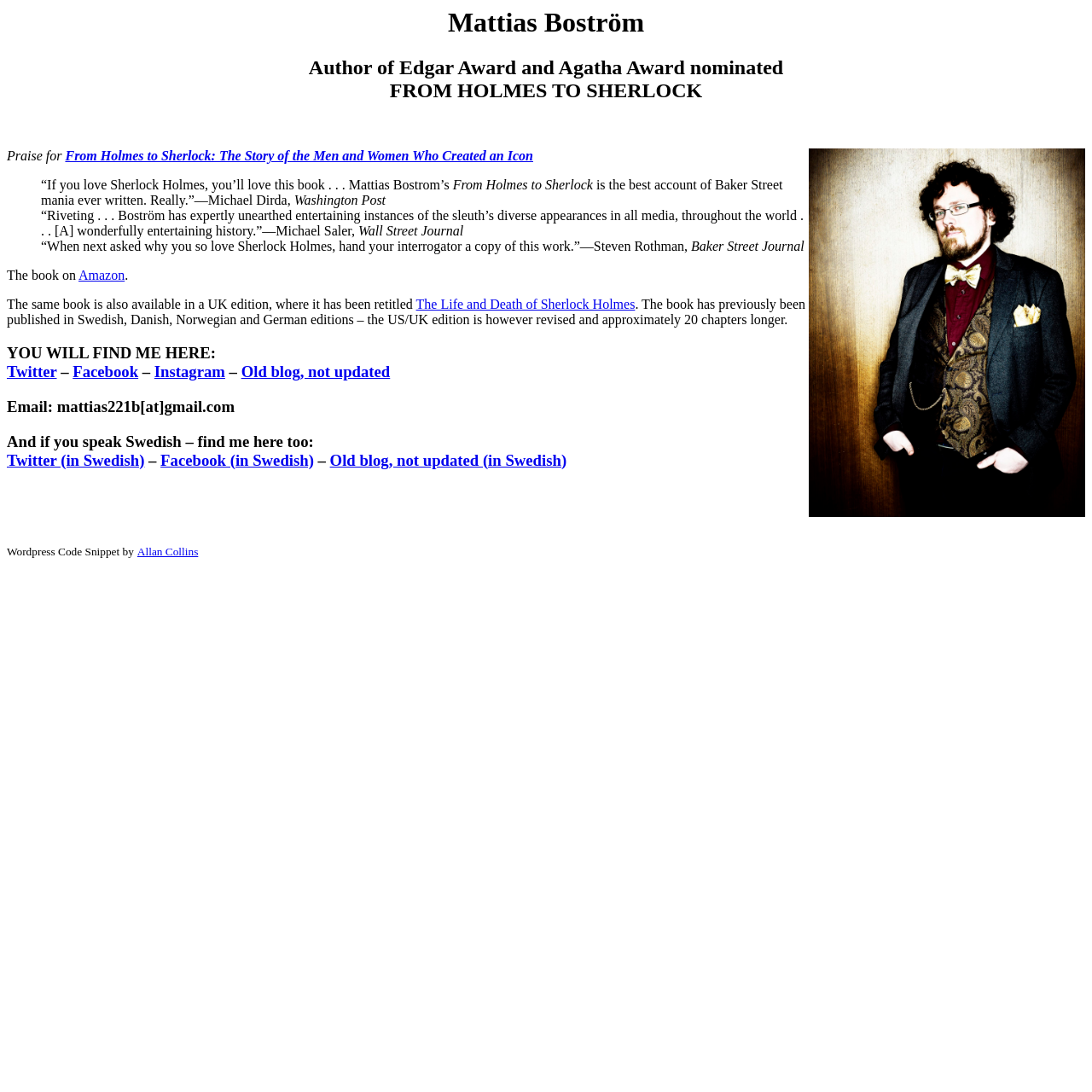Please identify the bounding box coordinates of where to click in order to follow the instruction: "Contact the author via email".

[0.006, 0.364, 0.994, 0.381]